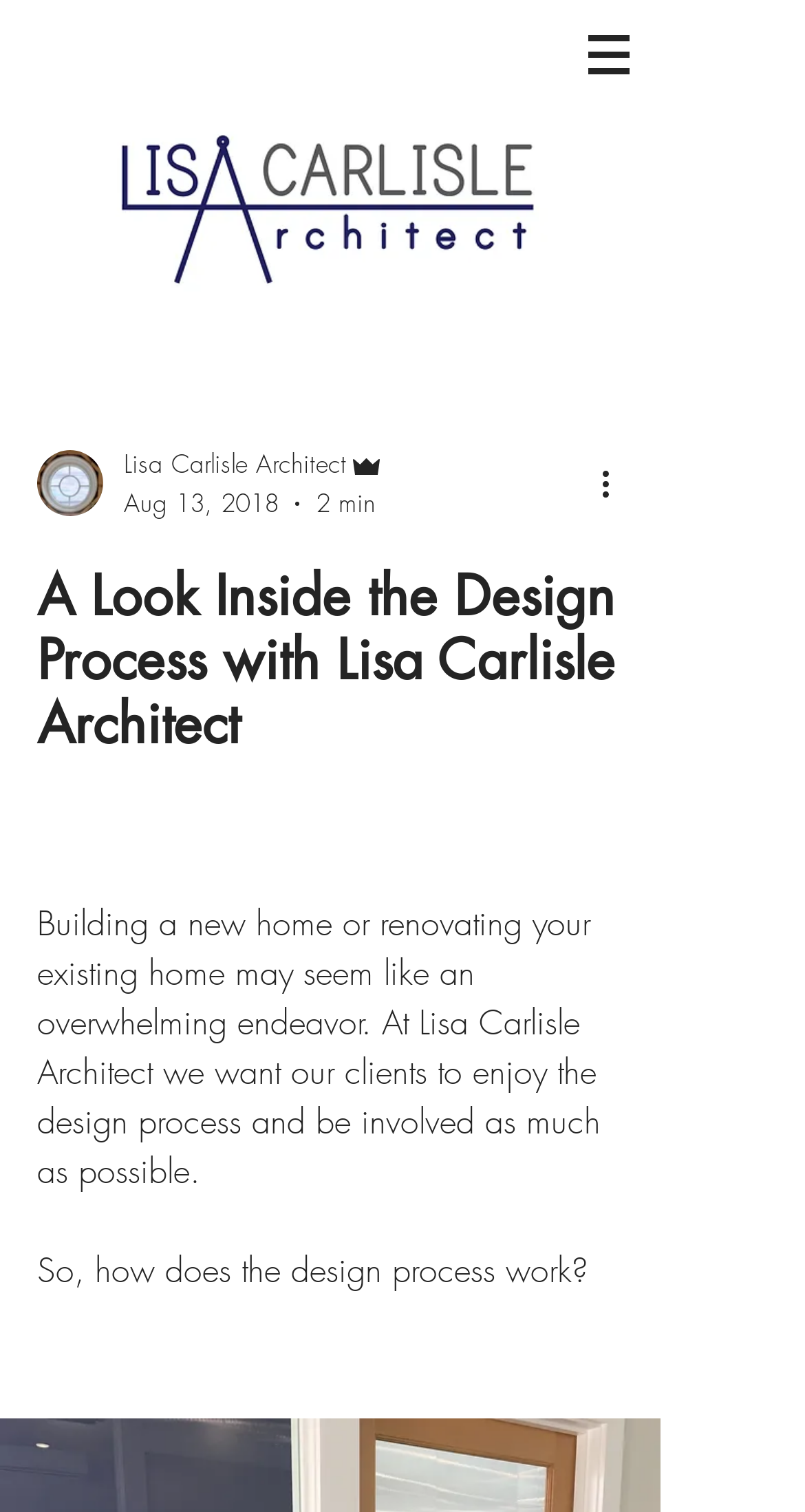Answer the question below with a single word or a brief phrase: 
What is the date of the article?

Aug 13, 2018